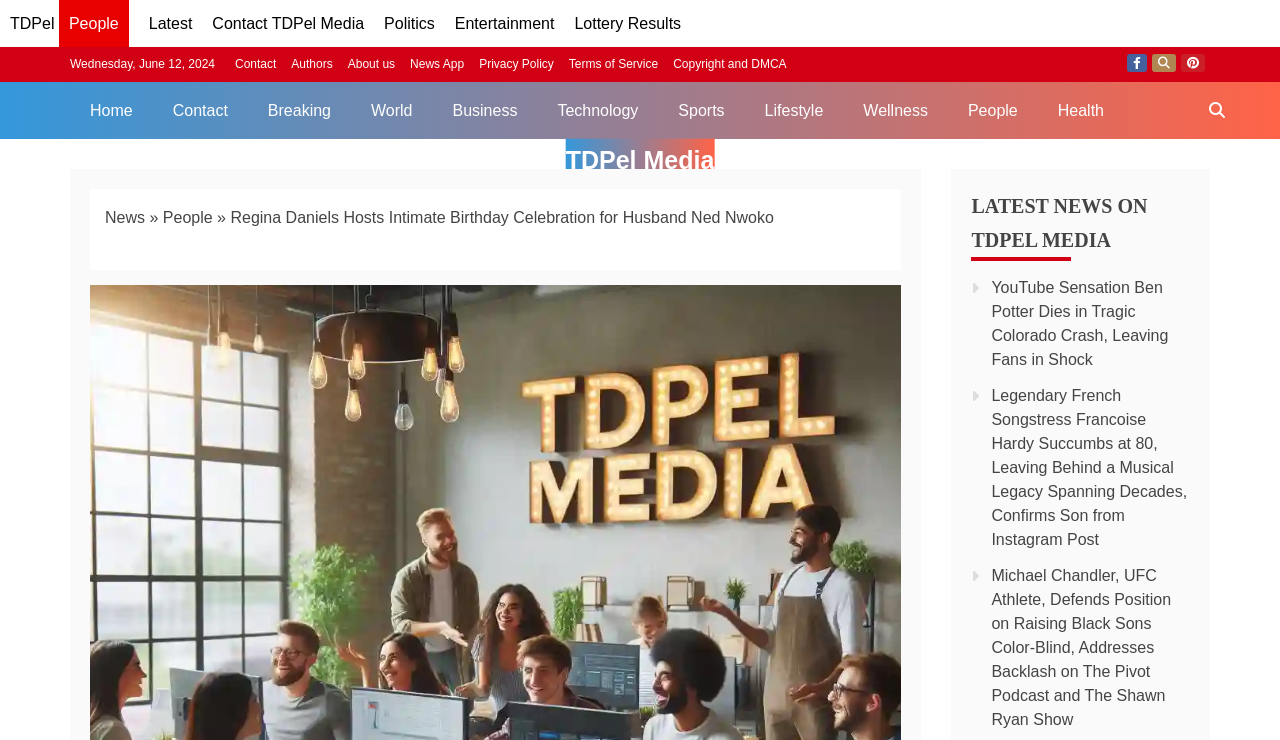Point out the bounding box coordinates of the section to click in order to follow this instruction: "Read the latest news on TDPel Media".

[0.759, 0.255, 0.93, 0.352]